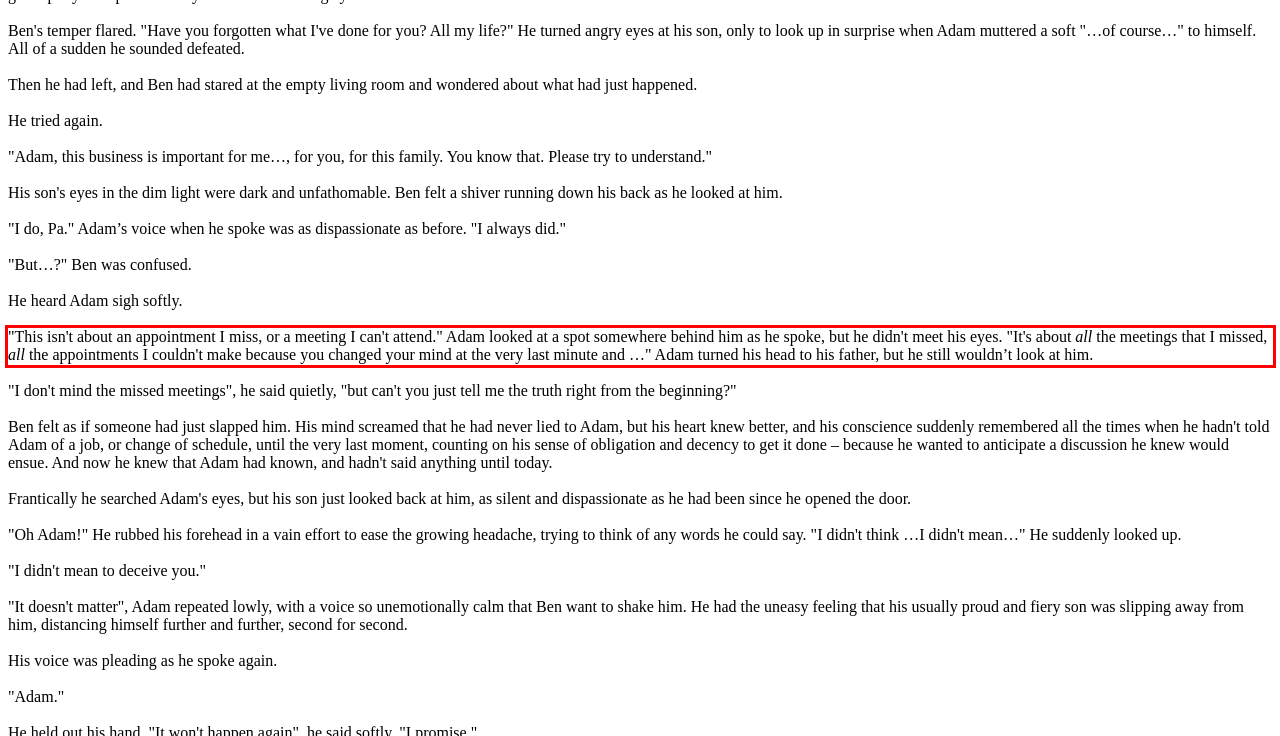Please extract the text content from the UI element enclosed by the red rectangle in the screenshot.

"This isn't about an appointment I miss, or a meeting I can't attend." Adam looked at a spot somewhere behind him as he spoke, but he didn't meet his eyes. "It's about all the meetings that I missed, all the appointments I couldn't make because you changed your mind at the very last minute and …" Adam turned his head to his father, but he still wouldn’t look at him.